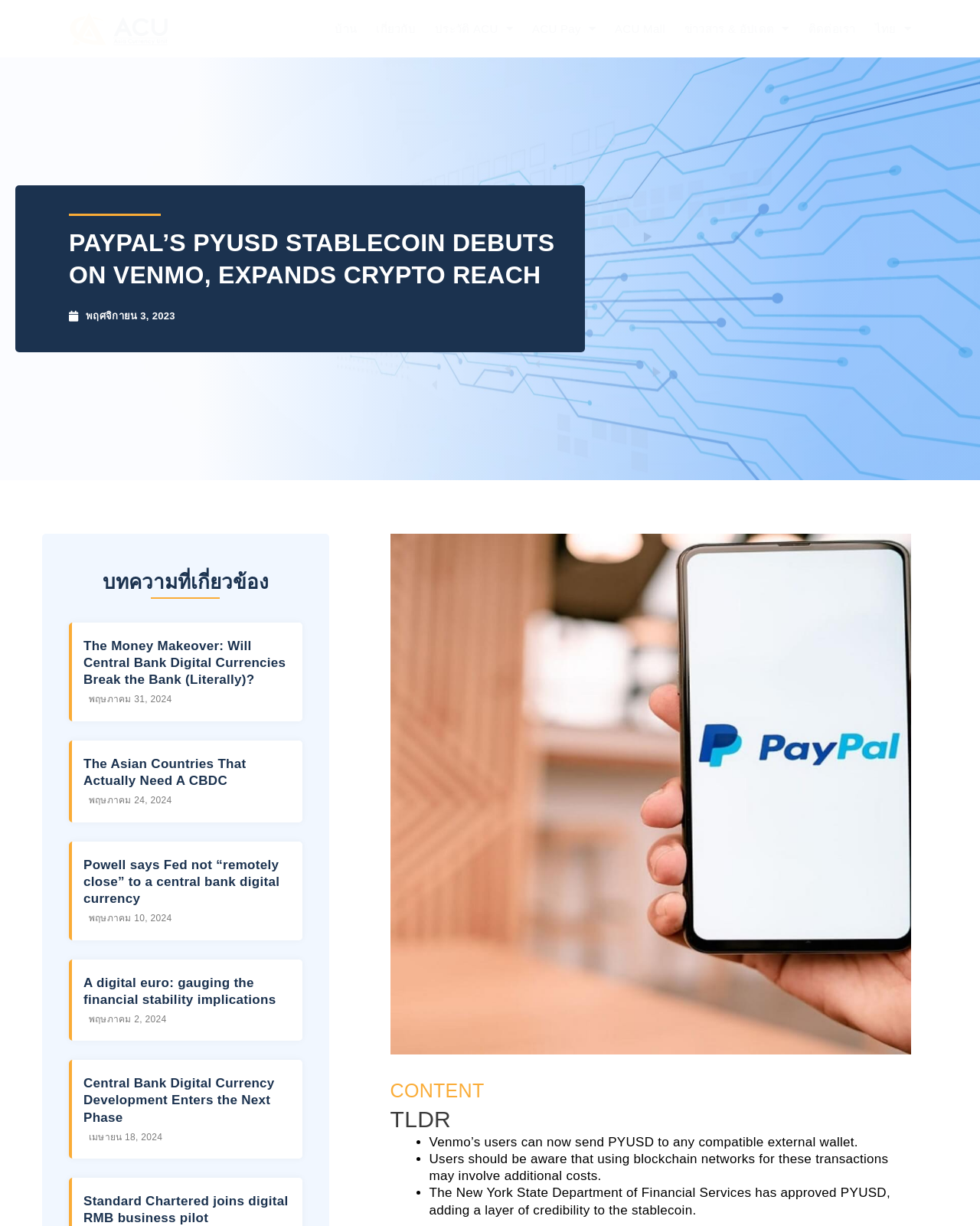Provide a comprehensive description of the webpage.

The webpage appears to be a news article or blog post about PayPal's PYUSD stablecoin debuting on Venmo and expanding its crypto reach. At the top of the page, there is a row of links, including "บ้าน", "เกี่ยวกับ", "ประวัติ ACU", "ACU Pay", "ACU Mall", "ข่าวสาร & อัปเดต", "ติดต่อเรา", and "ไทย", which seem to be navigation links.

Below the navigation links, there is a large heading that reads "PAYPAL’S PYUSD STABLECOIN DEBUTS ON VENMO, EXPANDS CRYPTO REACH". Underneath this heading, there is a link to a date, "พฤศจิกายน 3, 2023", and a subheading that reads "บทความที่เกี่ยวข้อง".

The main content of the page is a list of related articles, each with a heading, a link to the article, and a date. The articles are titled "The Money Makeover: Will Central Bank Digital Currencies Break the Bank (Literally)?", "The Asian Countries That Actually Need A CBDC", "Powell says Fed not “remotely close” to a central bank digital currency", "A digital euro: gauging the financial stability implications", "Central Bank Digital Currency Development Enters the Next Phase", and "Standard Chartered joins digital RMB business pilot". The dates range from May 2, 2024, to November 3, 2023.

To the right of the related articles, there is an image with a caption "PayPal launches a cryptocurrencies hub feature". Below the image, there are two headings, "CONTENT" and "TLDR", with a link to "CONTENT" and a list of bullet points under "TLDR". The bullet points summarize the key points of the article, including that Venmo users can now send PYUSD to any compatible external wallet, that using blockchain networks may involve additional costs, and that the New York State Department of Financial Services has approved PYUSD.